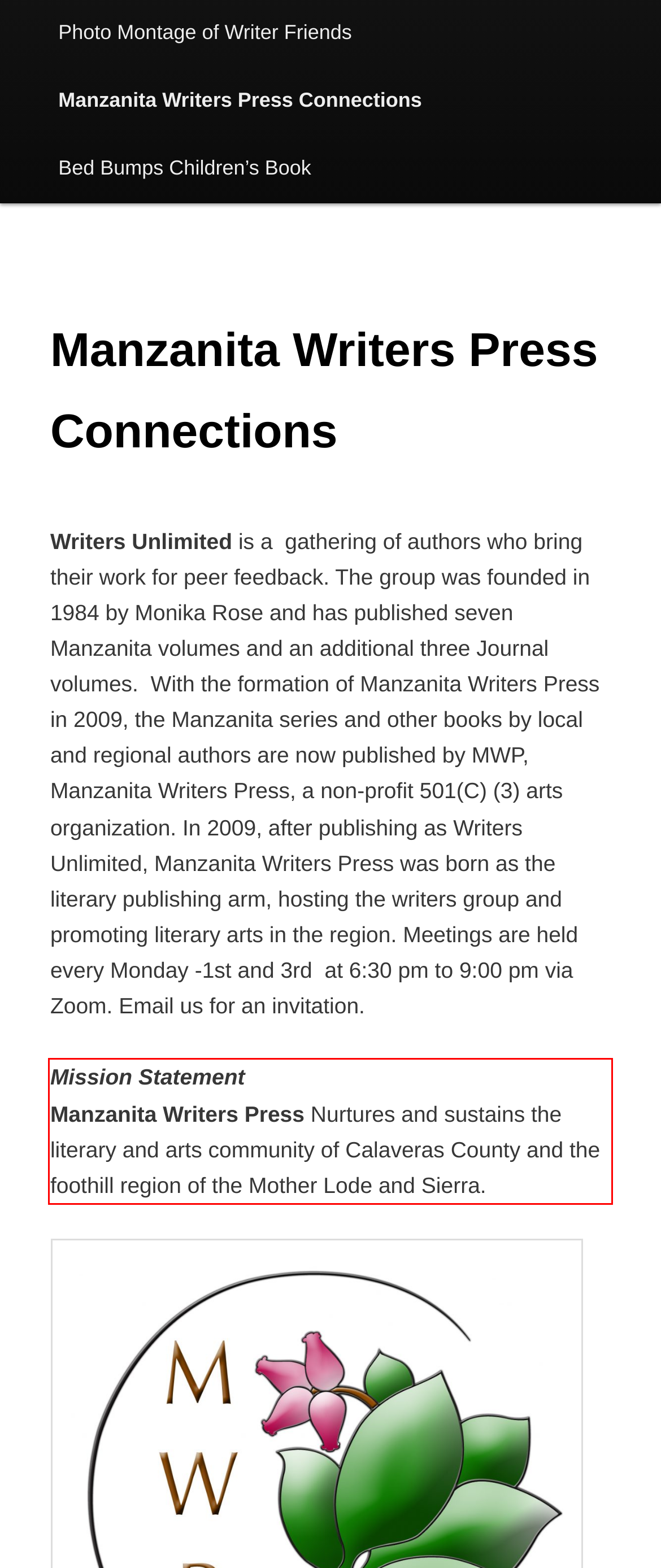Identify the text inside the red bounding box on the provided webpage screenshot by performing OCR.

Mission Statement Manzanita Writers Press Nurtures and sustains the literary and arts community of Calaveras County and the foothill region of the Mother Lode and Sierra.